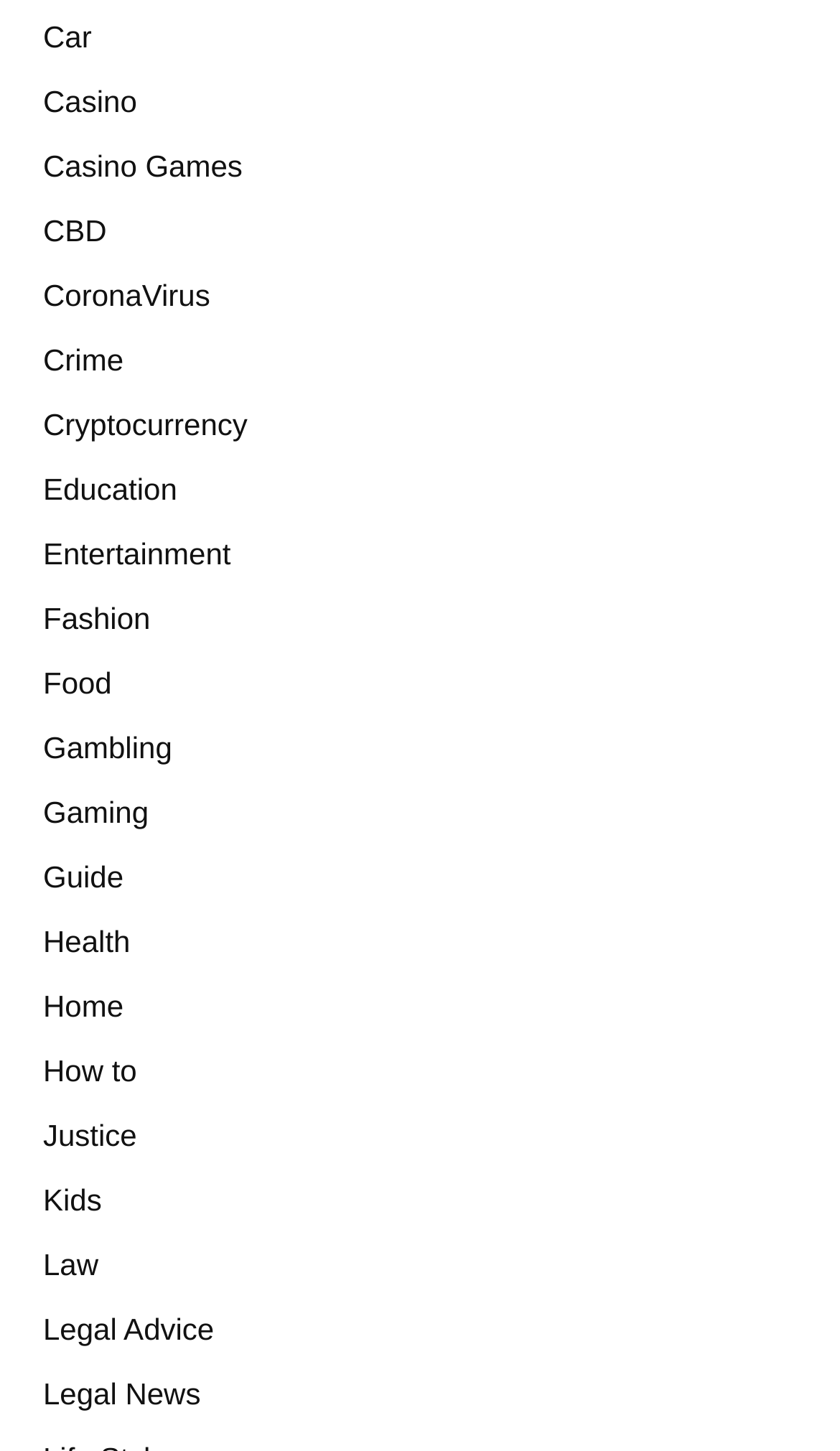Identify the bounding box coordinates of the specific part of the webpage to click to complete this instruction: "Click on Car".

[0.051, 0.013, 0.109, 0.037]